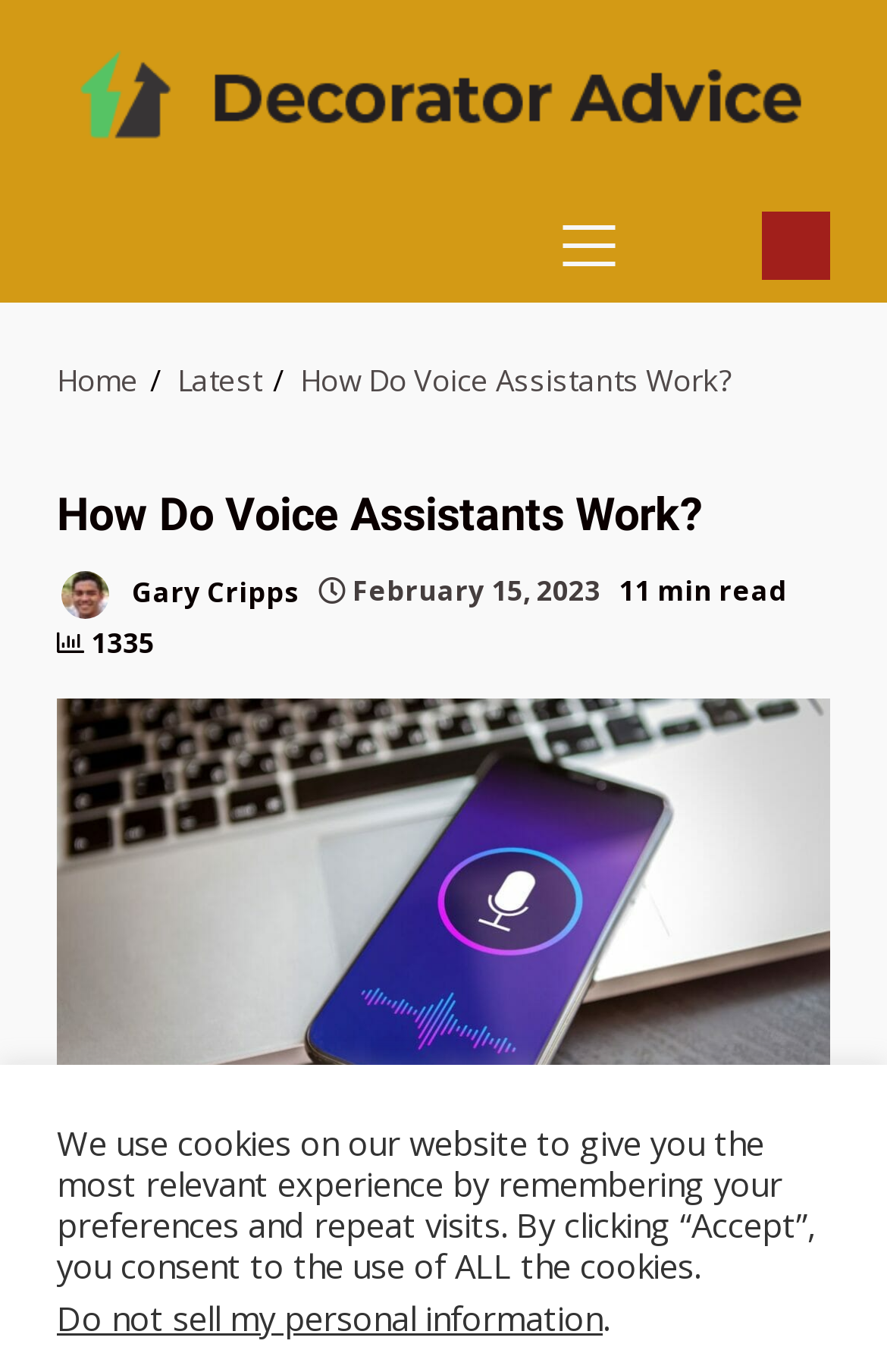Give a concise answer using only one word or phrase for this question:
What is the name of the author of the article?

Gary Cripps